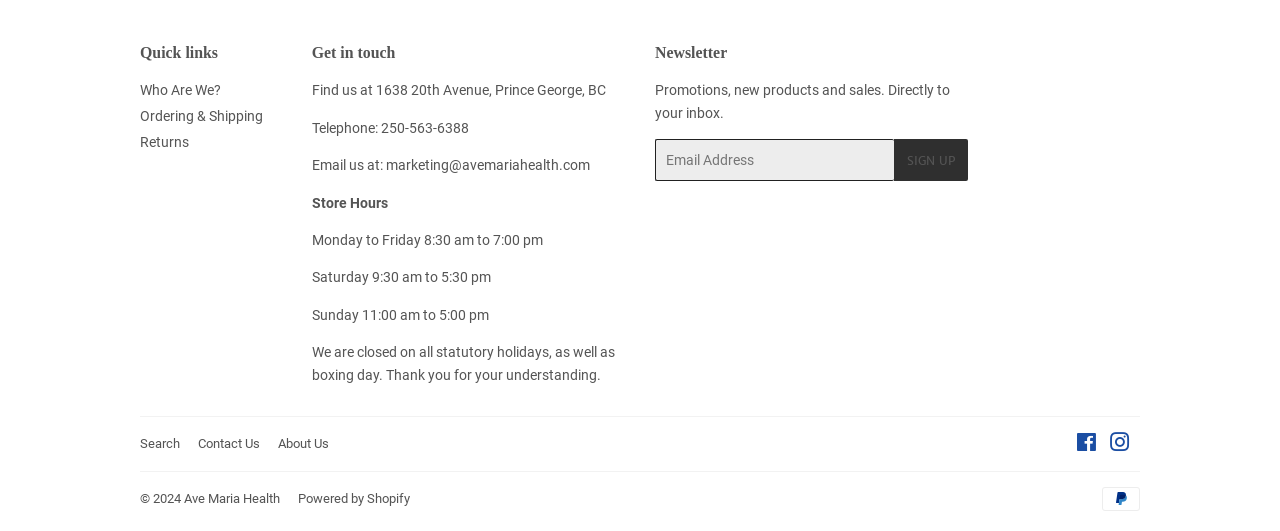Find the bounding box coordinates of the clickable area required to complete the following action: "Click 'Search' link".

[0.109, 0.821, 0.141, 0.849]